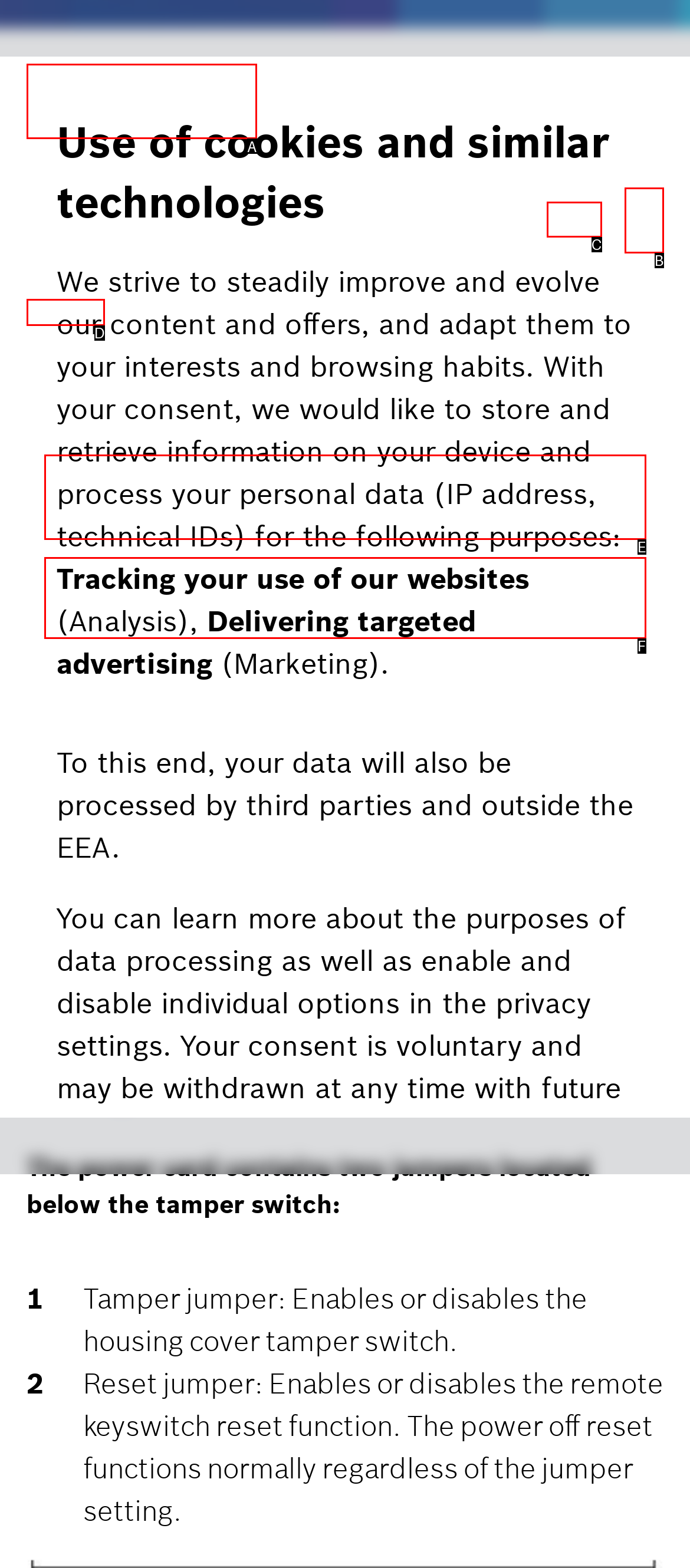What letter corresponds to the UI element described here: name="submitContext" value="Search"
Reply with the letter from the options provided.

F